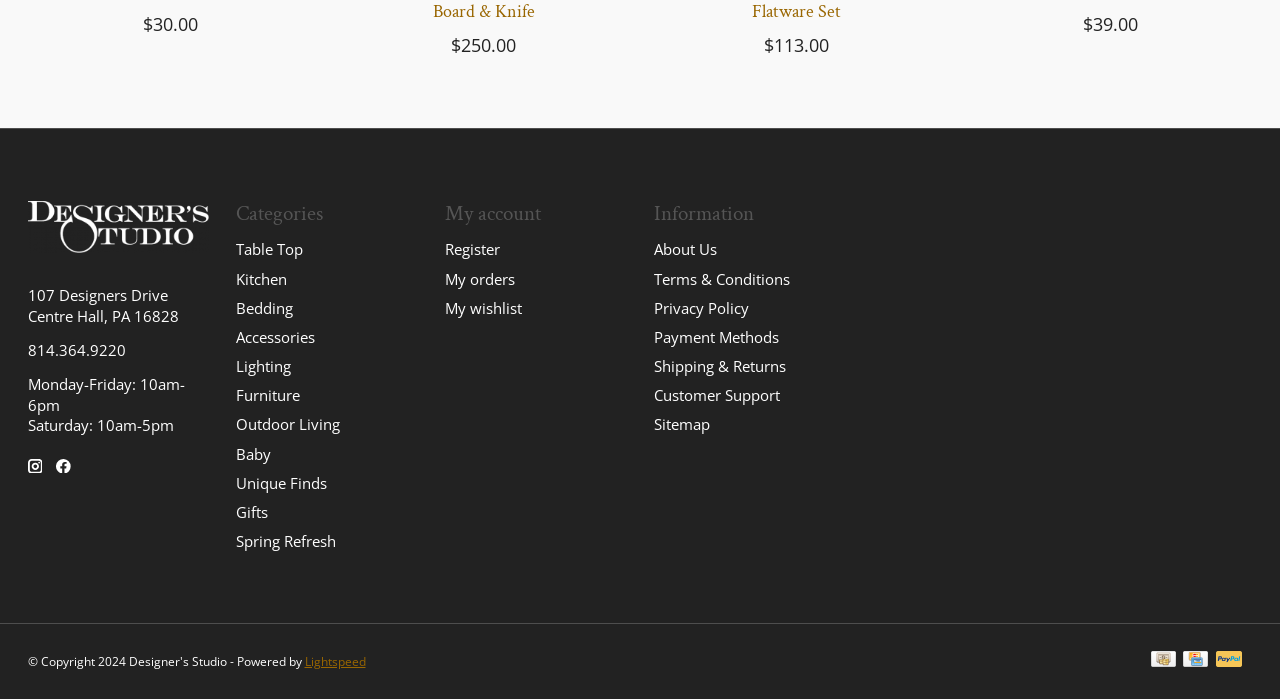What is the price of the first item?
From the details in the image, provide a complete and detailed answer to the question.

The first item's price is mentioned as $30.00, which is displayed in the top-left section of the webpage.